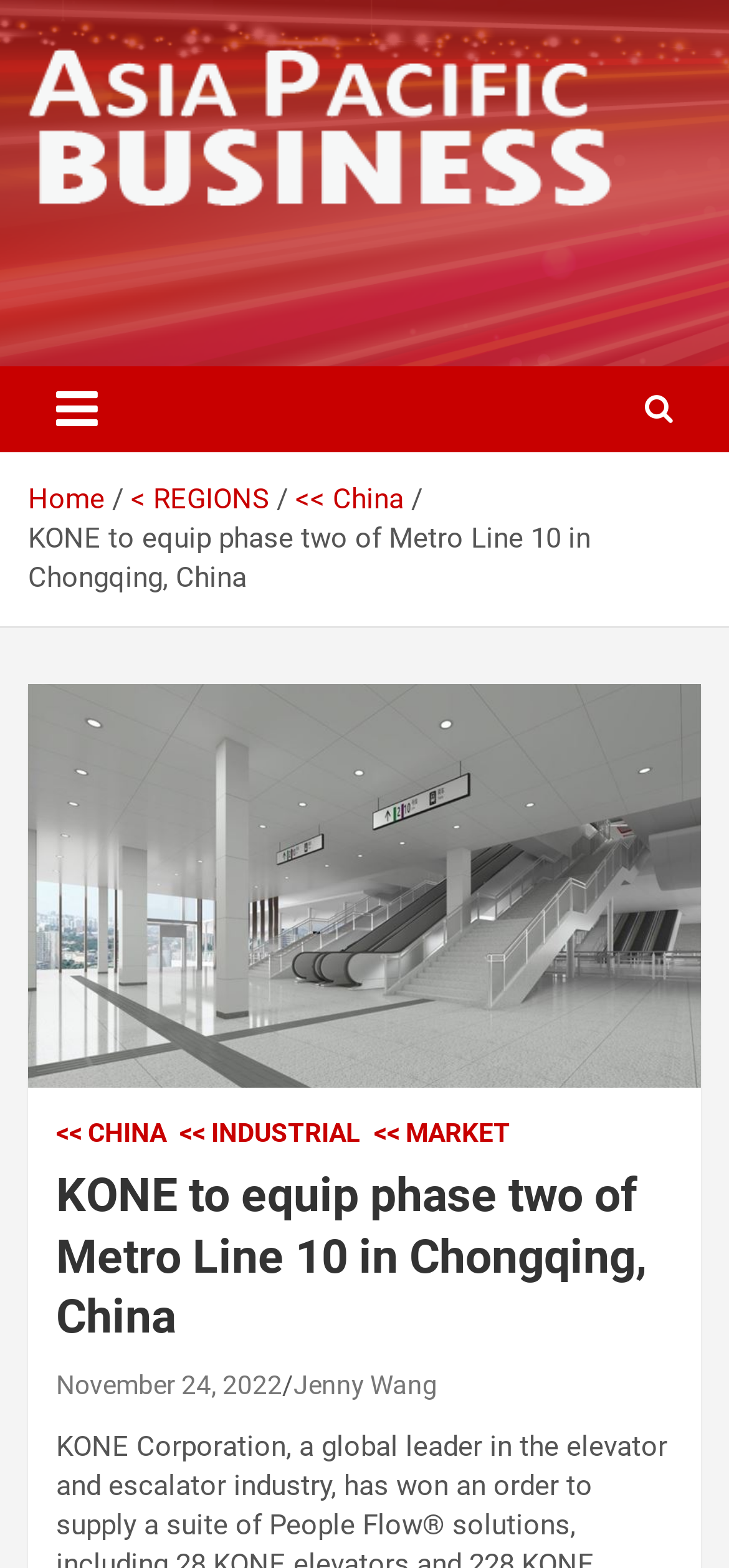Present a detailed account of what is displayed on the webpage.

The webpage appears to be a news article or press release from KONE Corporation, a global leader in the elevator and escalator industry. At the top left of the page, there is a link to "Asia Pacific Business" accompanied by an image with the same description. Below this, there is a heading with the same text, "Asia Pacific Business". To the right of the heading, there is a static text "Official Site".

Further down, there is a banner advertisement with an image and a link to "Banner Add". Next to the banner, there is a button to toggle navigation, which is currently not expanded. Below this, there is a navigation section with breadcrumbs, containing links to "Home", "REGIONS", and "China".

The main content of the page starts with a static text heading "KONE to equip phase two of Metro Line 10 in Chongqing, China". Below this, there is a figure or image taking up most of the width of the page. At the bottom of the page, there are three links to "CHINA", "INDUSTRIAL", and "MARKET".

The article itself is contained within a header section, which includes a heading with the same title as the static text above, "KONE to equip phase two of Metro Line 10 in Chongqing, China". Below this, there are two links, one to the date "November 24, 2022" and another to the author "Jenny Wang".